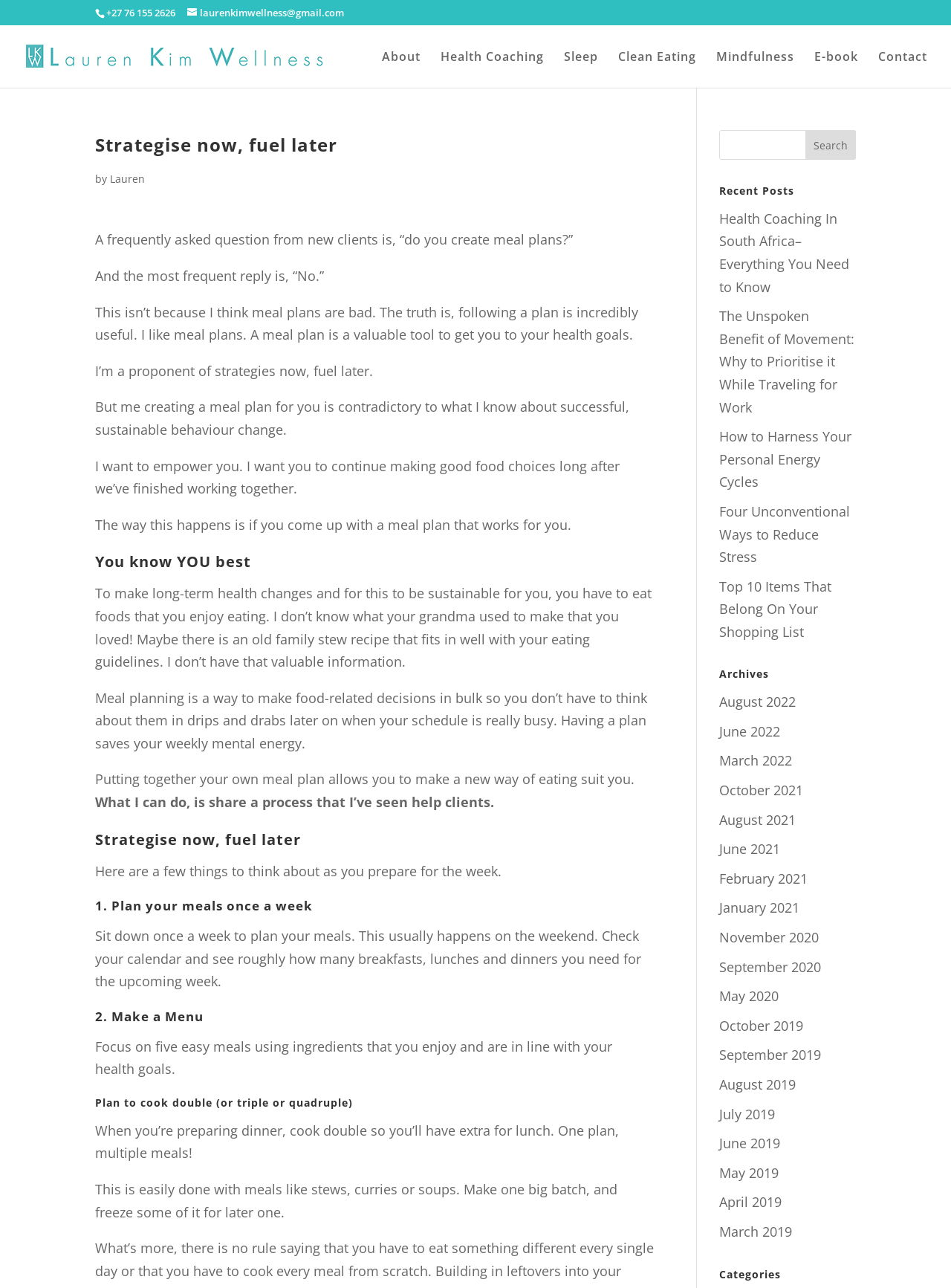Can you show the bounding box coordinates of the region to click on to complete the task described in the instruction: "Click the 'E-book' link"?

[0.856, 0.04, 0.902, 0.068]